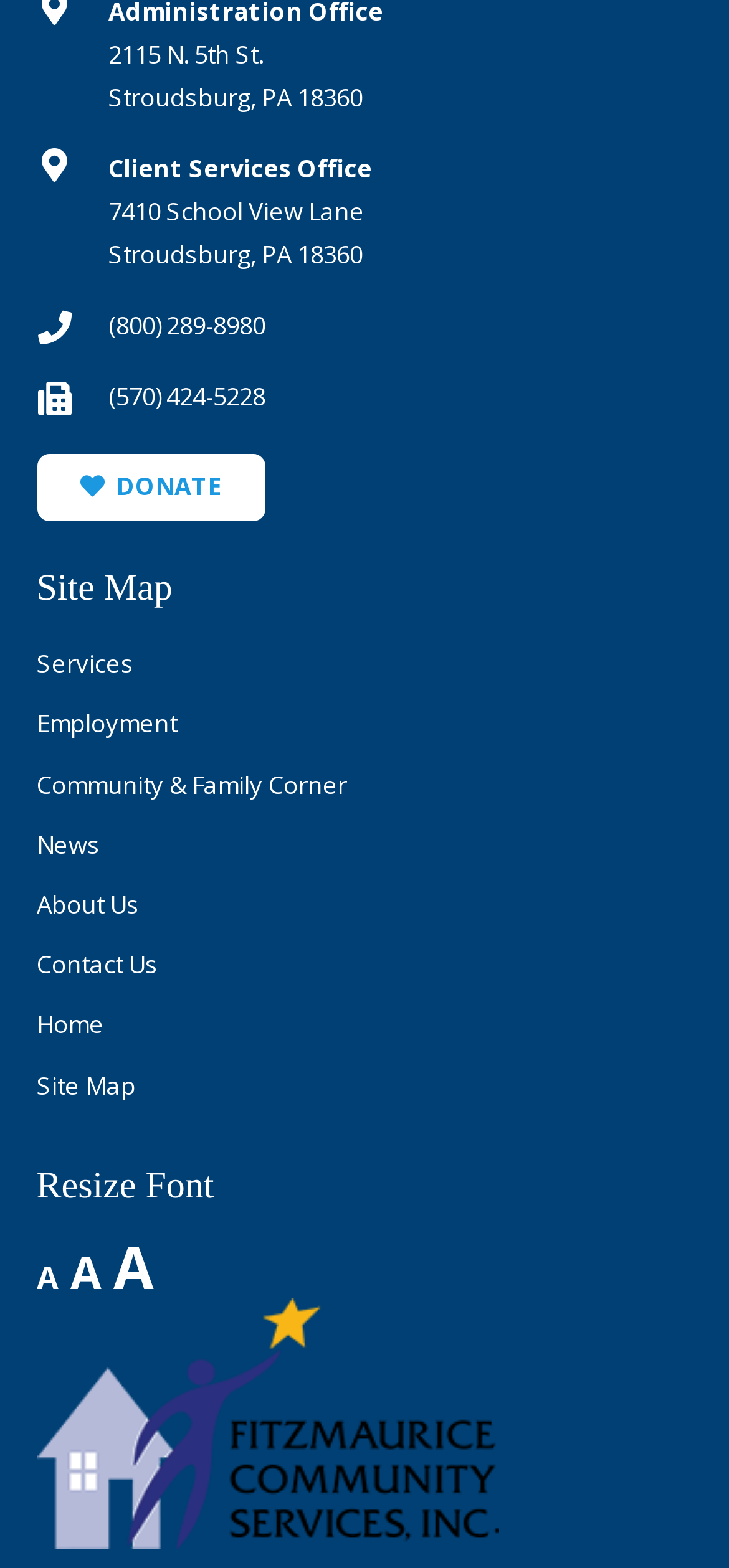What is the address of the Client Services Office?
Using the visual information from the image, give a one-word or short-phrase answer.

2115 N. 5th St., Stroudsburg, PA 18360